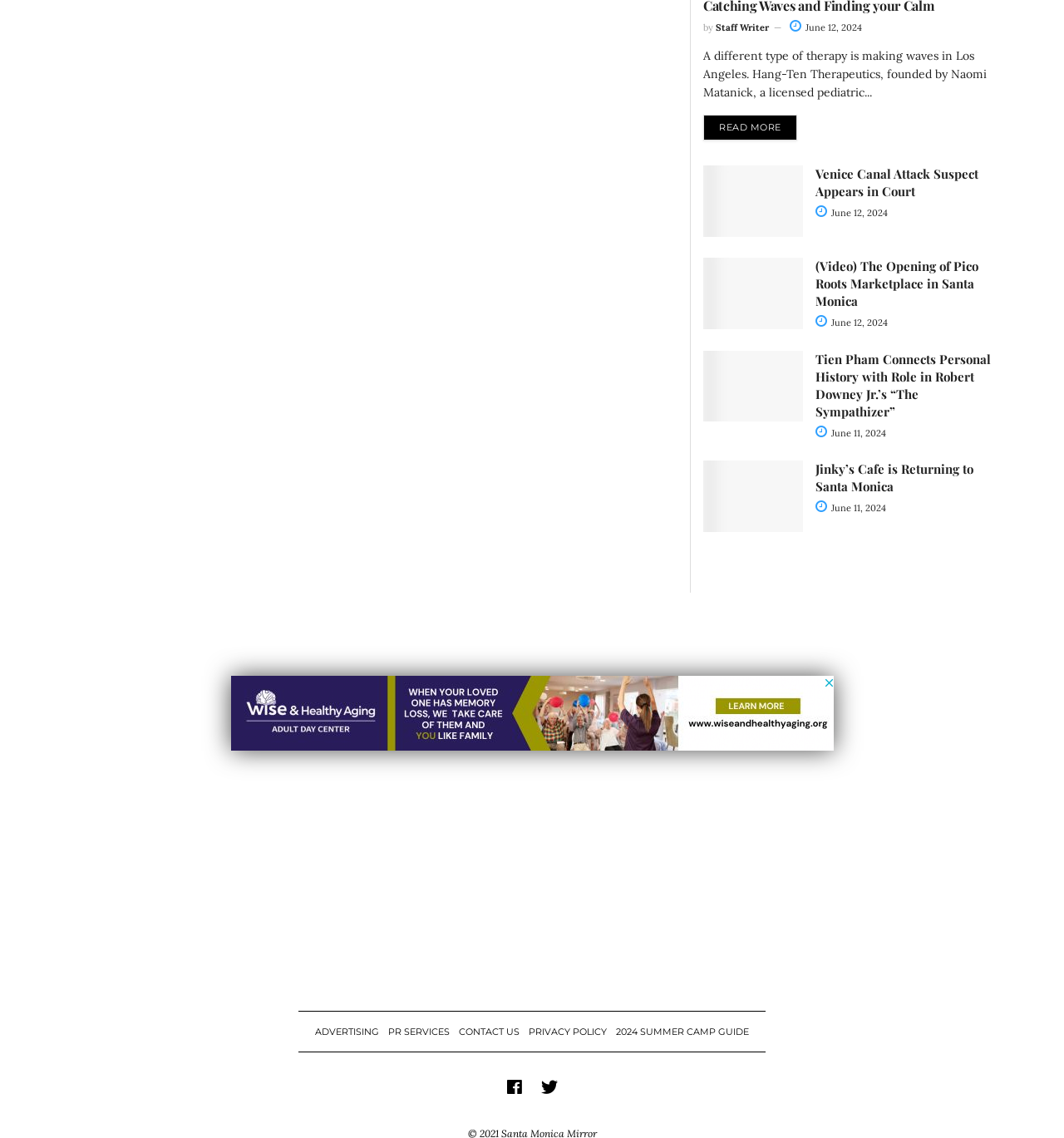Please identify the bounding box coordinates of the clickable area that will allow you to execute the instruction: "Read the article about Tien Pham's role in The Sympathizer".

[0.661, 0.308, 0.755, 0.371]